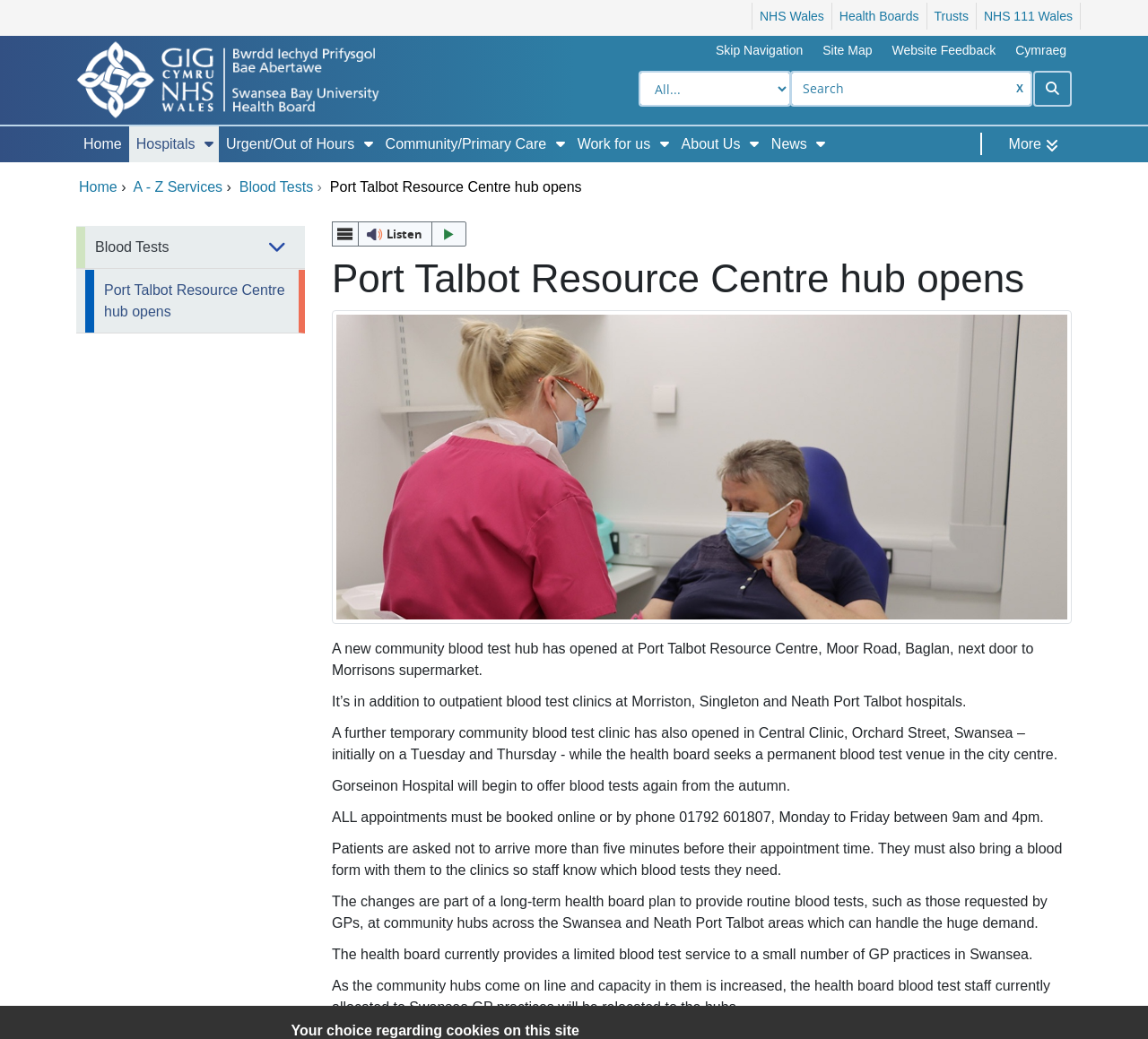Give a comprehensive overview of the webpage, including key elements.

The webpage is about the Swansea Bay University Health Board, specifically the opening of a new community blood test hub at Port Talbot Resource Centre. At the top of the page, there are several links to other NHS Wales websites, including Health Boards, Trusts, and NHS 111 Wales. Below these links, there is a search bar with a combobox and a textbox to input search queries. 

On the left side of the page, there is a vertical menu with various options, including Home, Hospitals, Urgent/Out of Hours, Community/Primary Care, Work for us, About Us, and News. Each of these options has a submenu with additional links.

In the main content area, there is a heading that reads "Port Talbot Resource Centre hub opens". Below this heading, there is a figure with an image of a person getting a blood test, accompanied by a description of the image. 

The main content of the page is a series of paragraphs that describe the new community blood test hub, including its location, the services it offers, and the benefits of having blood tests done at this hub. The text also mentions that appointments must be booked online or by phone and that patients should bring a blood form with them to the clinic.

At the bottom of the page, there are several links to other related pages, including A - Z Services, Blood Tests, and Port Talbot Resource Centre hub opens. There is also a button to listen to the page with webReader.